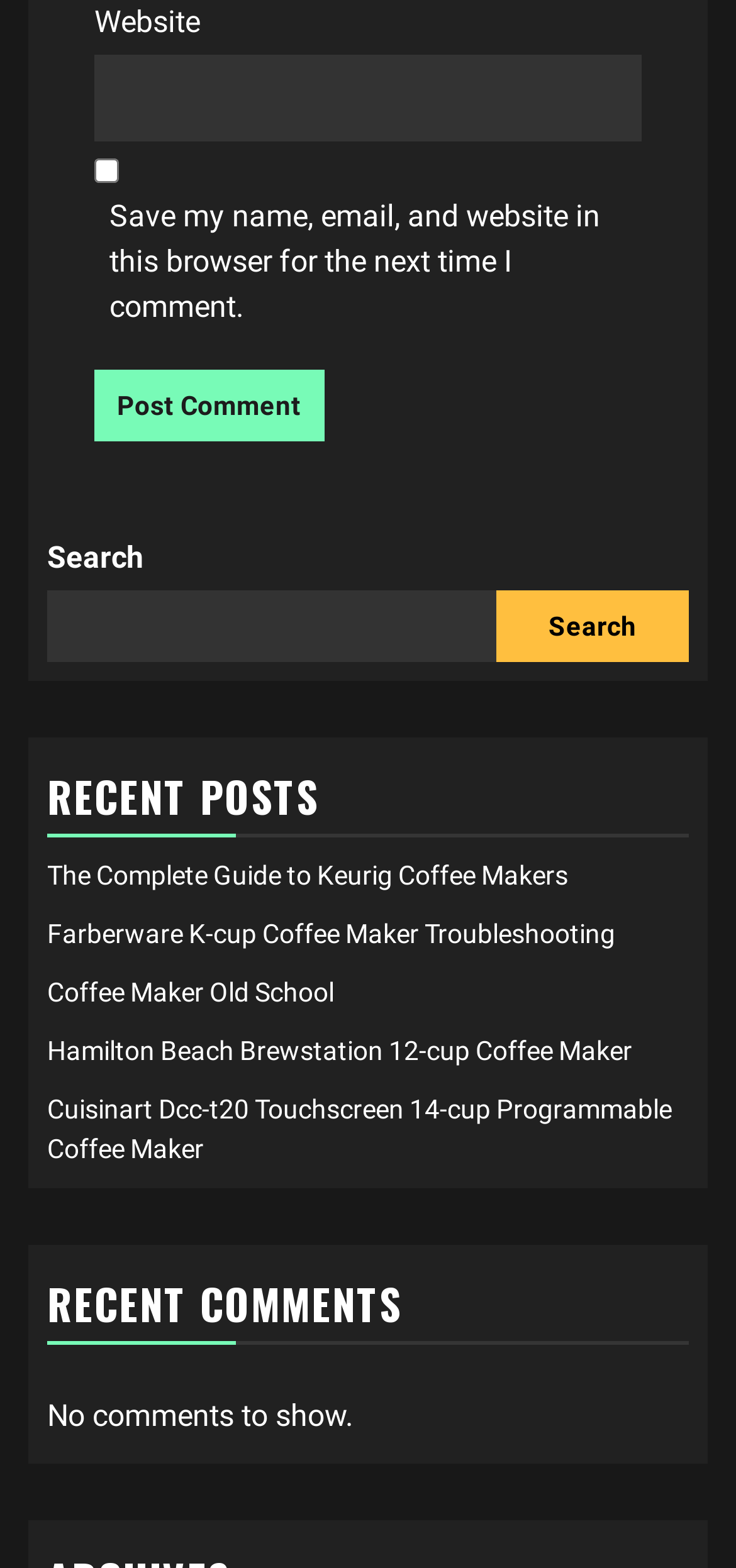What is the function of the button at the bottom of the search bar?
Look at the image and answer the question with a single word or phrase.

Search